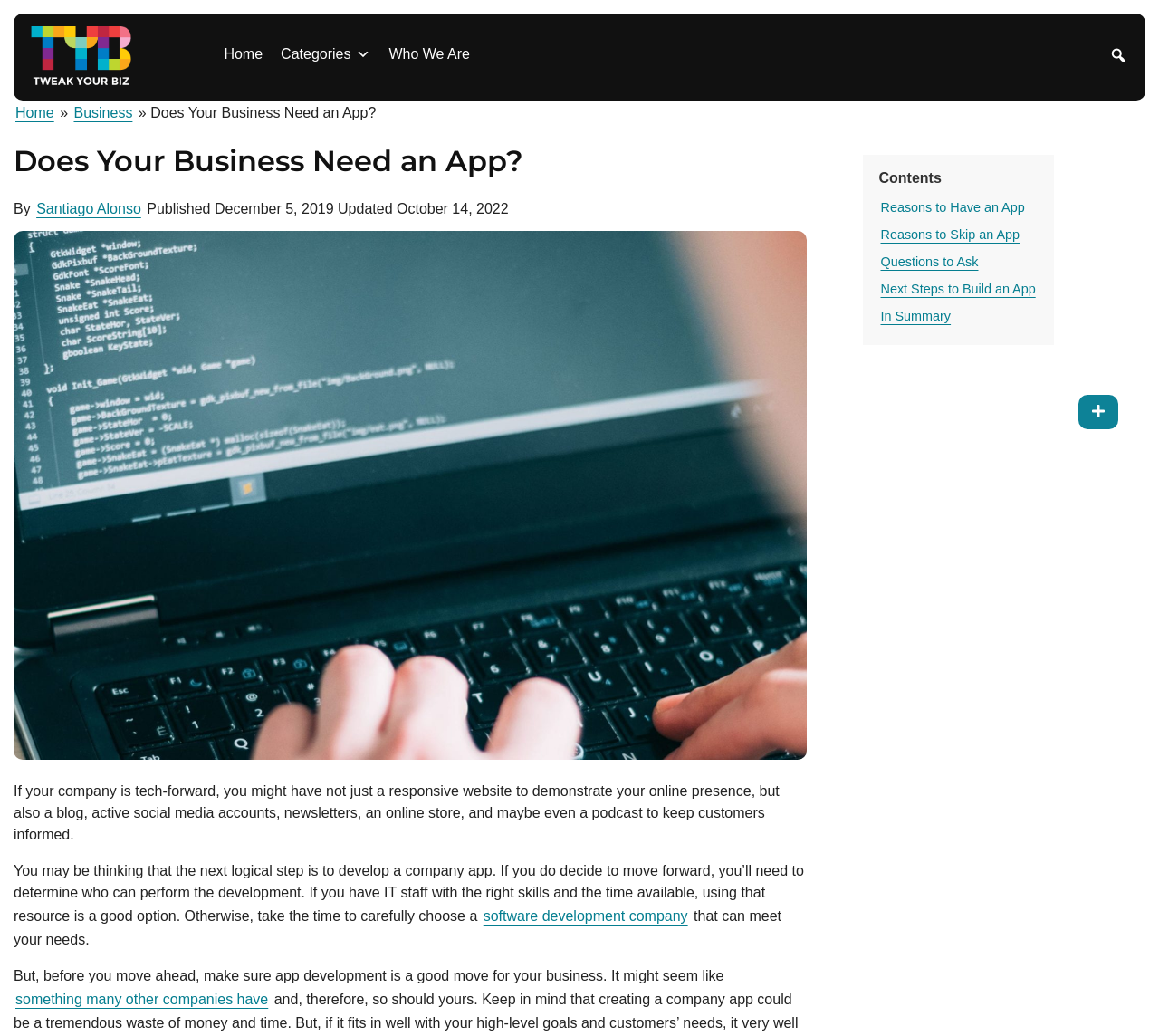Provide the bounding box coordinates of the HTML element described by the text: "Home". The coordinates should be in the format [left, top, right, bottom] with values between 0 and 1.

[0.185, 0.035, 0.234, 0.07]